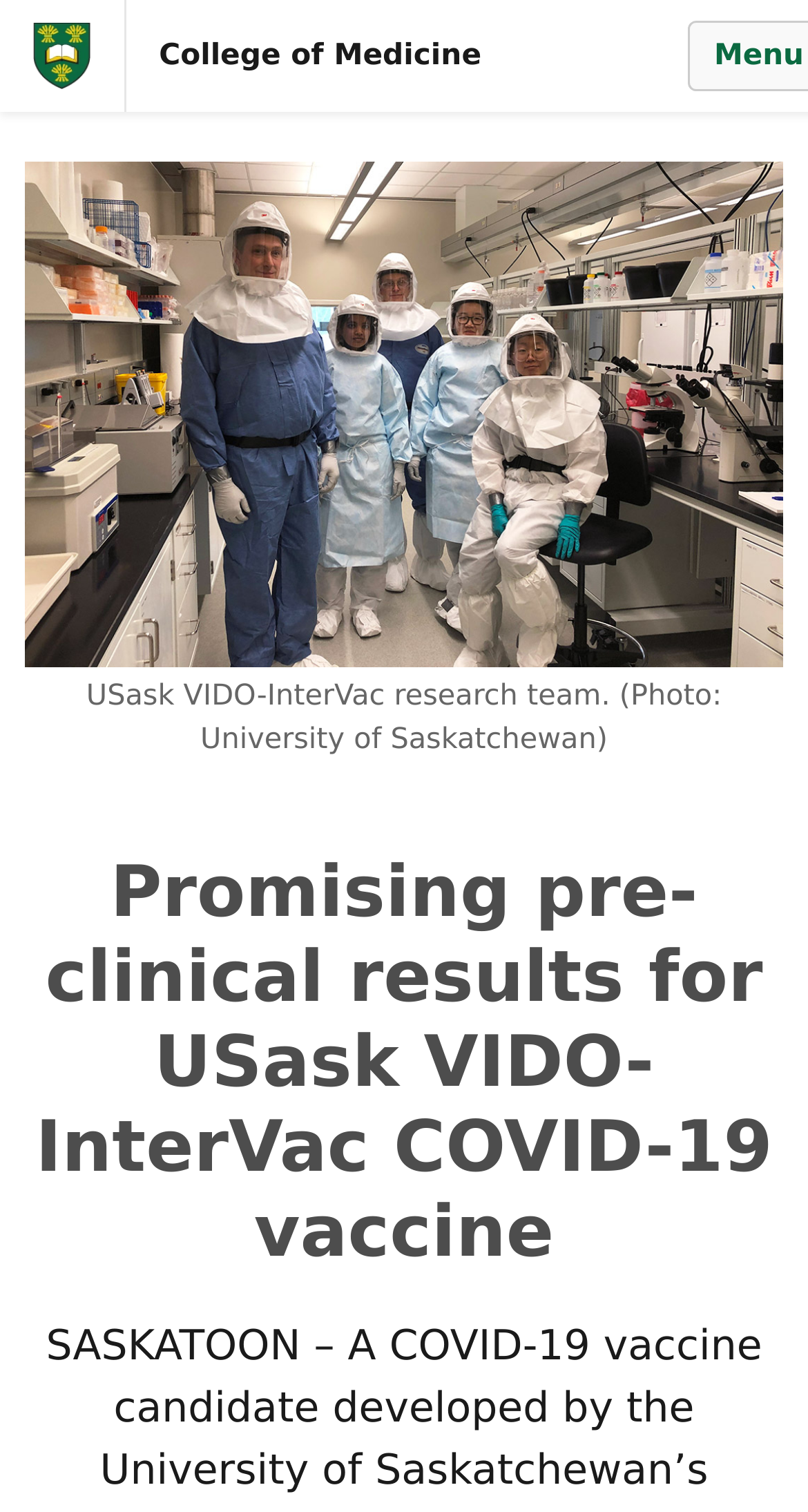What is the name of the organization mentioned?
Using the image as a reference, deliver a detailed and thorough answer to the question.

I found the answer by analyzing the heading element with the text 'Promising pre-clinical results for USask VIDO-InterVac COVID-19 vaccine', which suggests that VIDO-InterVac is the name of the organization mentioned on the webpage.